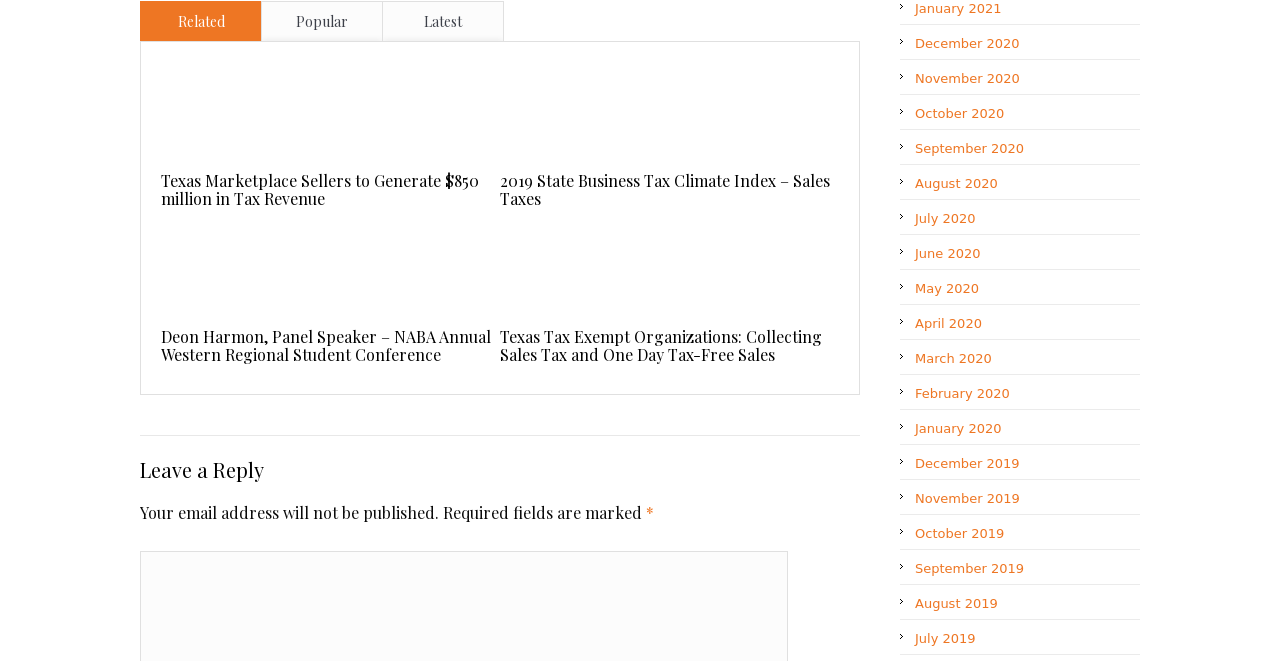Give a concise answer using one word or a phrase to the following question:
What are the three options to sort articles?

Related, Popular, Latest